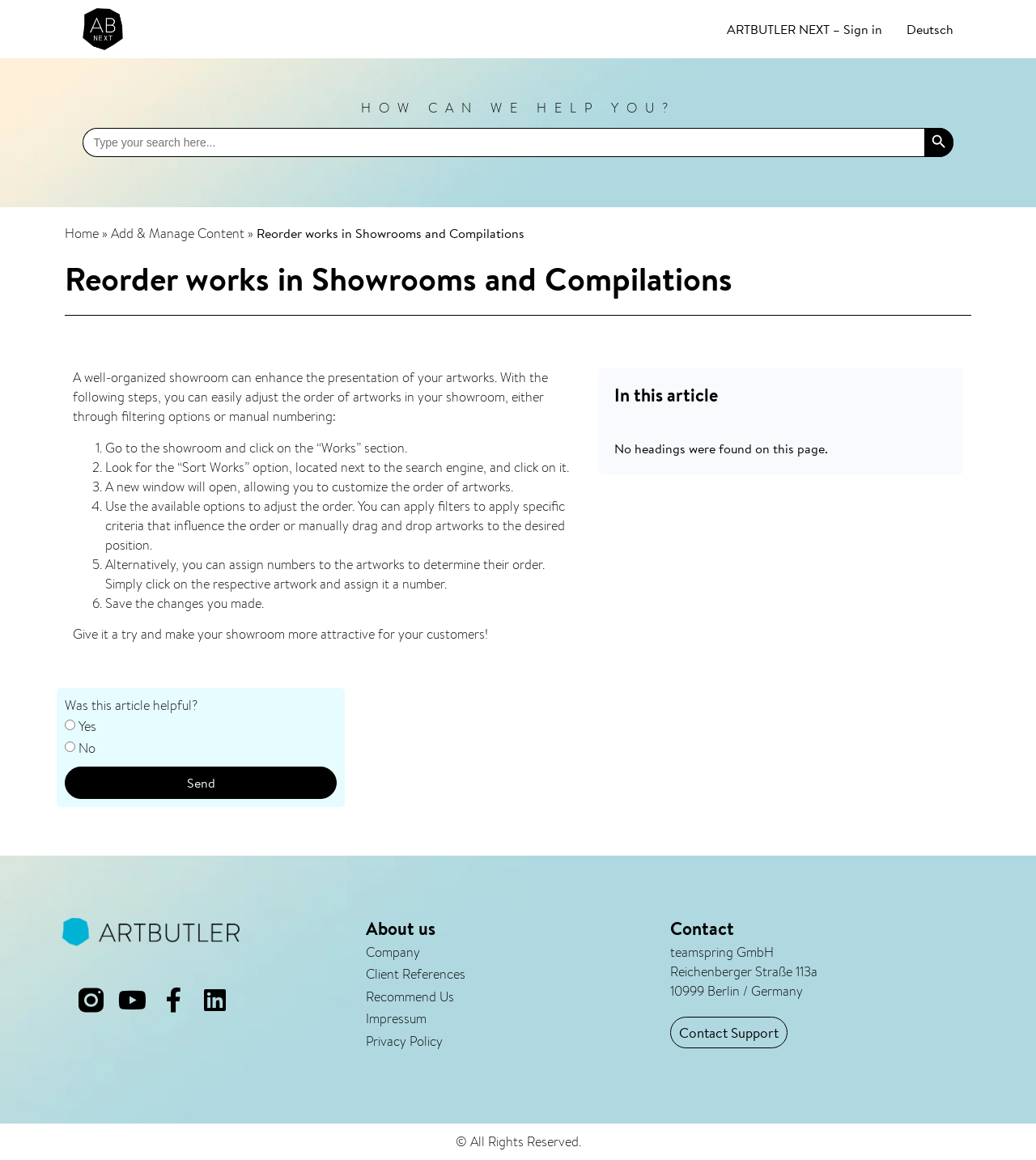Identify and provide the title of the webpage.

Reorder works in Showrooms and Compilations